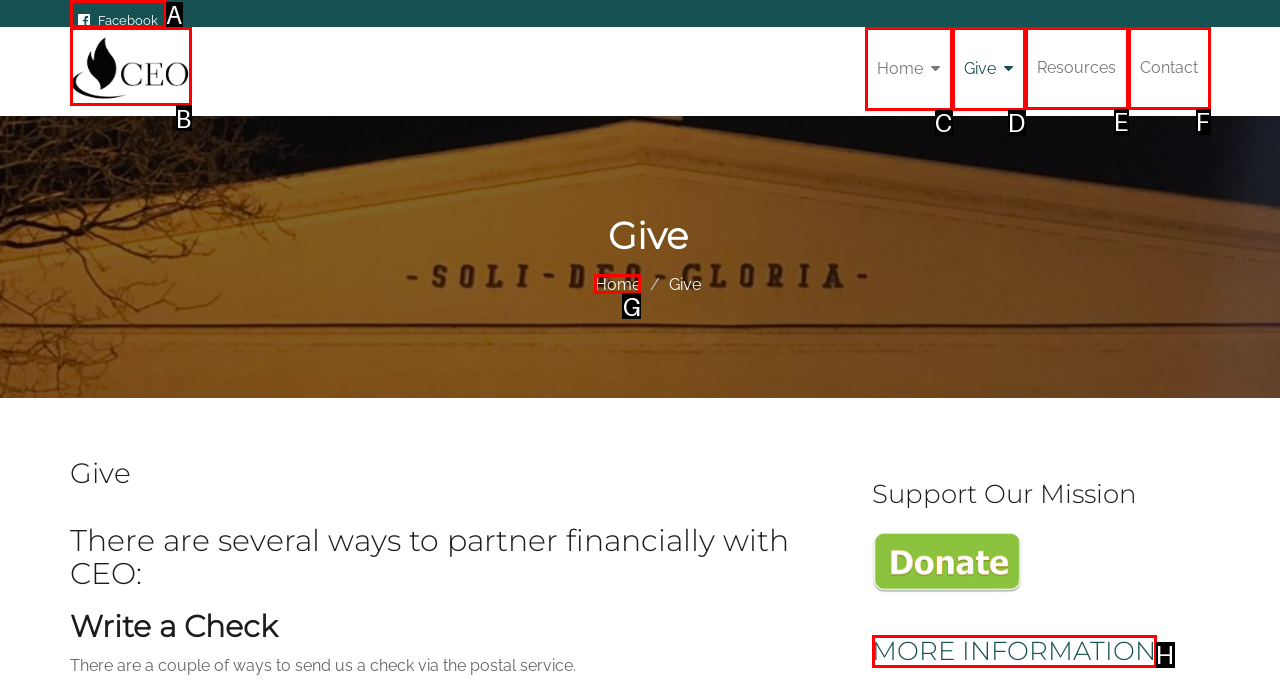Which option is described as follows: Resources
Answer with the letter of the matching option directly.

E